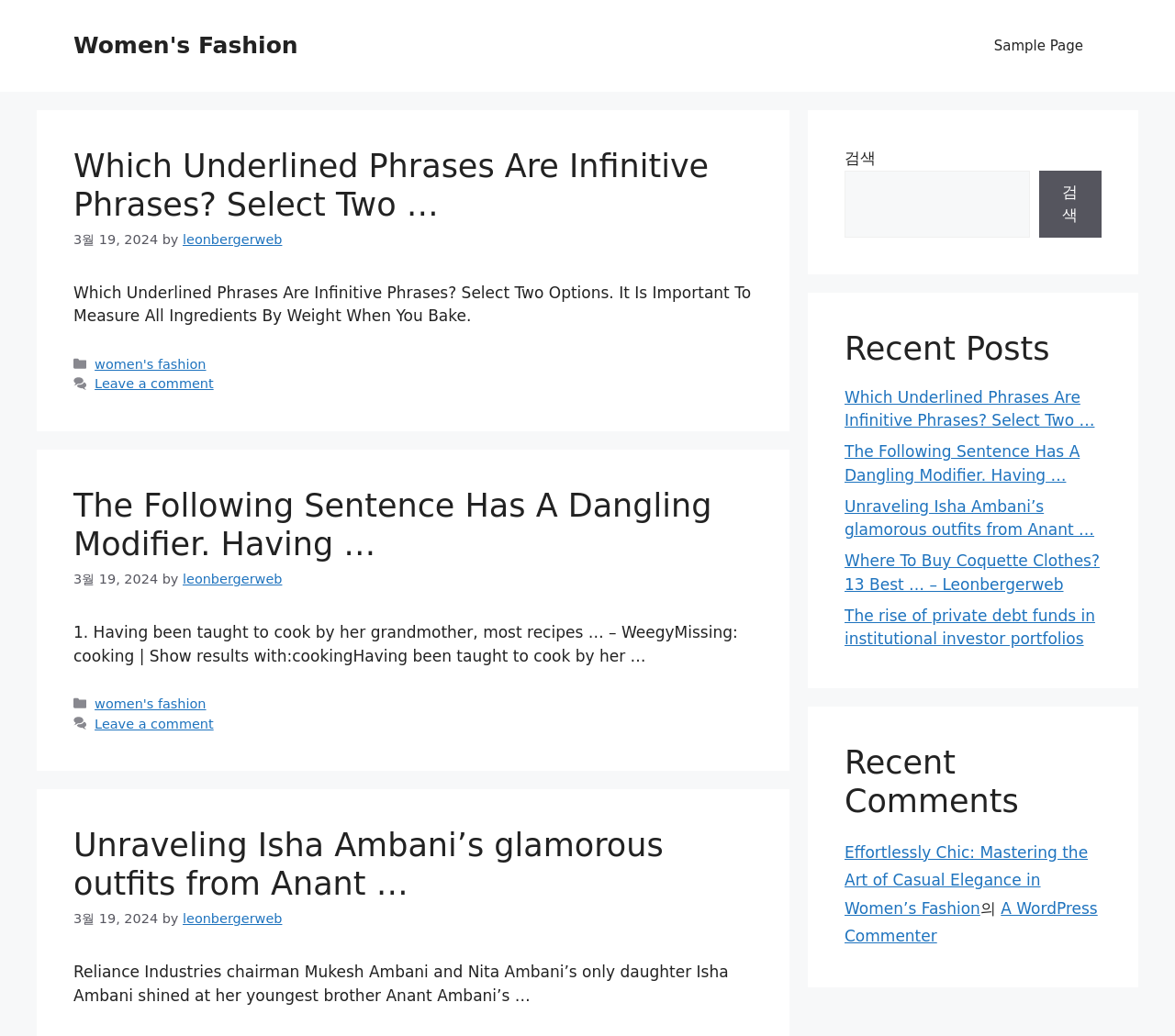Write a detailed summary of the webpage, including text, images, and layout.

This webpage appears to be a blog or news website focused on women's fashion, with a mix of articles, recent posts, and comments. At the top, there is a banner with the site's title, "Women's Fashion - 스포츠중계 | 메이저티비 | 실시간 중계", and a navigation menu with a link to a "Sample Page".

Below the banner, there are three main articles, each with a heading, time stamp, and author information. The first article is titled "Which Underlined Phrases Are Infinitive Phrases? Select Two …" and has a brief summary of the content. The second article is titled "The Following Sentence Has A Dangling Modifier. Having …" and also has a brief summary. The third article is titled "Unraveling Isha Ambani’s glamorous outfits from Anant …" and has a longer summary of the content.

To the right of the articles, there are three complementary sections. The first section has a search bar with a button and a label "검색". The second section is titled "Recent Posts" and lists four links to recent articles. The third section is titled "Recent Comments" and has a single article with a comment from "A WordPress Commenter" on an article titled "Effortlessly Chic: Mastering the Art of Casual Elegance in Women’s Fashion".

Throughout the webpage, there are various links to other articles, categories, and comments, as well as time stamps and author information. The overall layout is organized, with clear headings and concise text, making it easy to navigate and find relevant information.